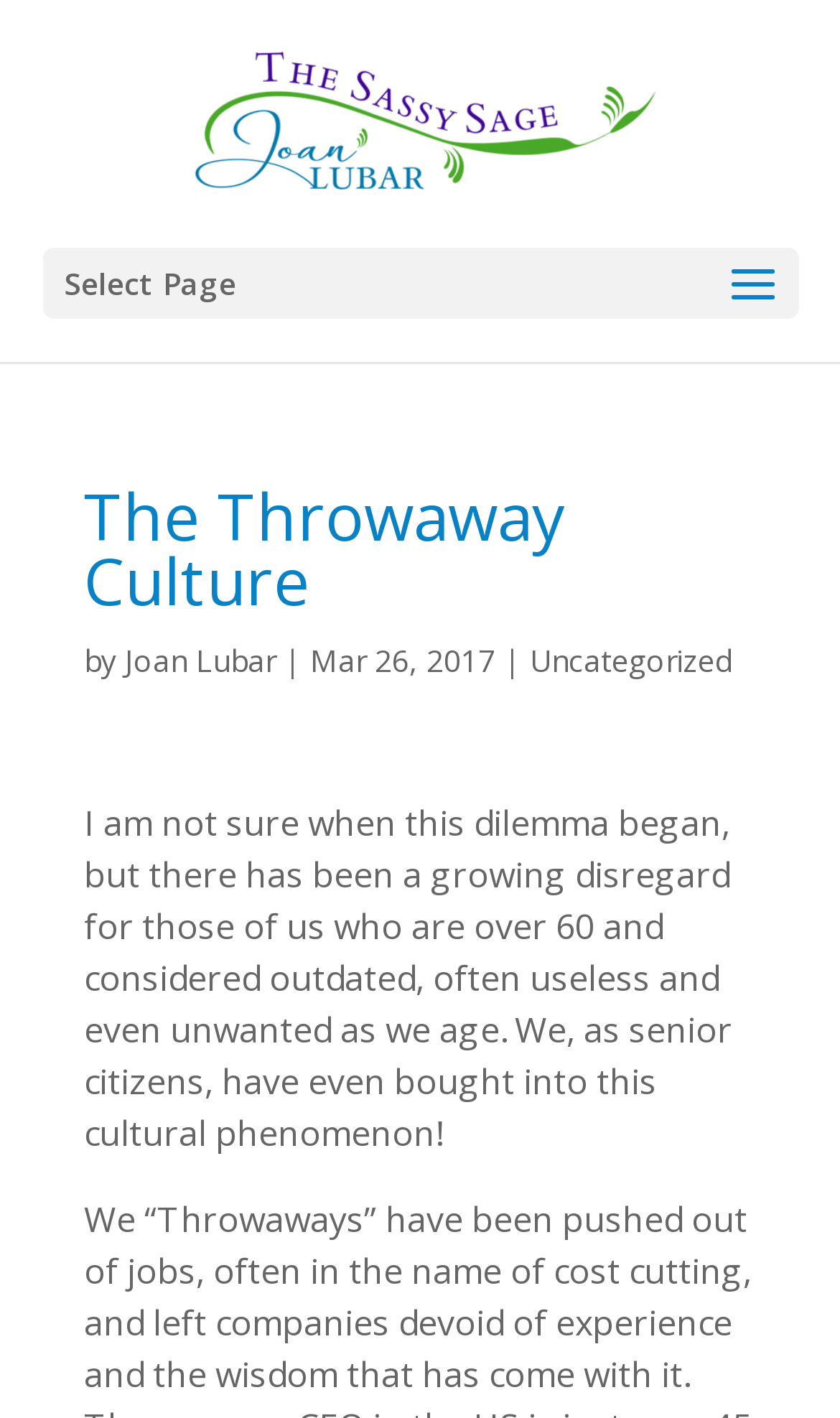Using the webpage screenshot, locate the HTML element that fits the following description and provide its bounding box: "Uncategorized".

[0.631, 0.451, 0.872, 0.48]